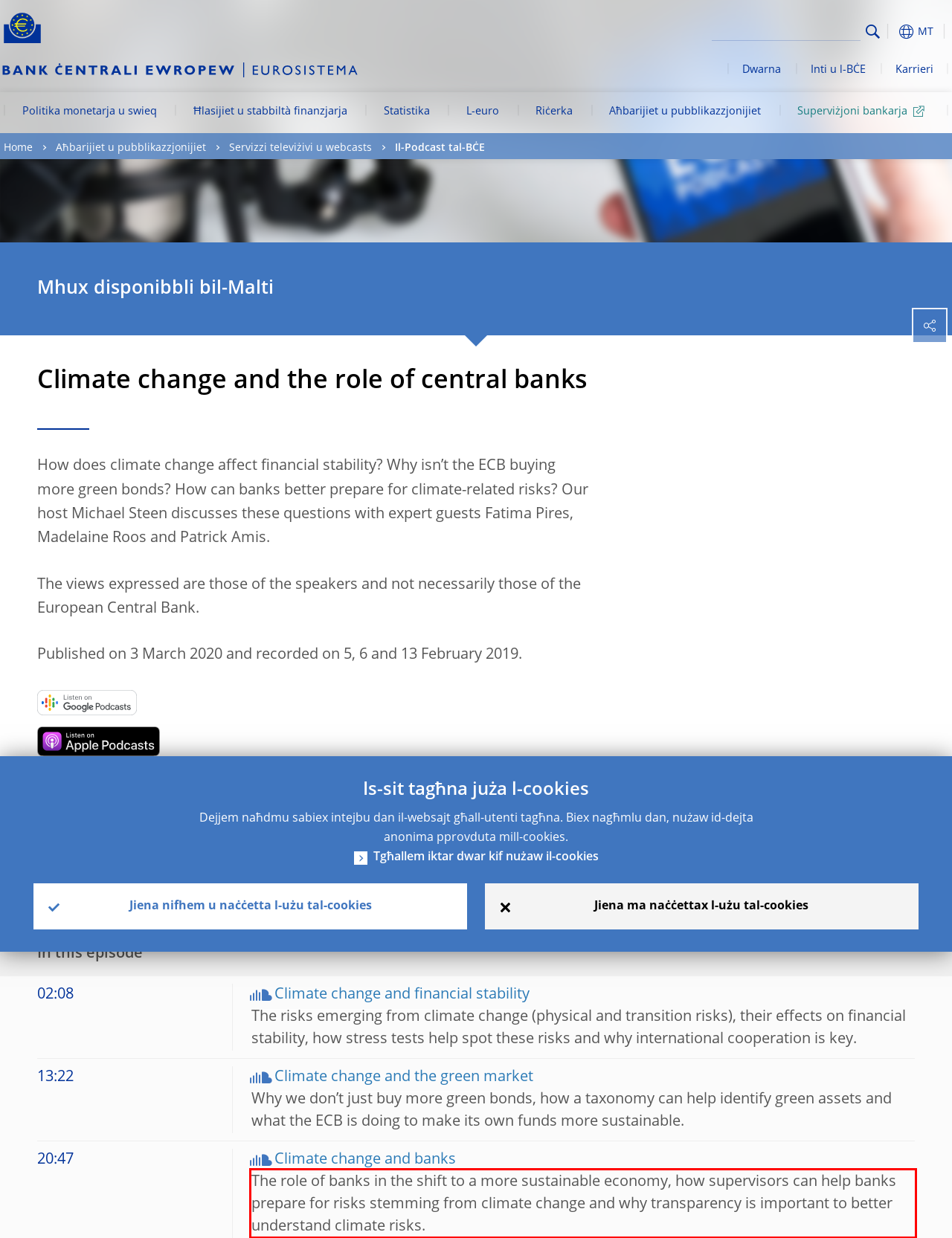Please identify the text within the red rectangular bounding box in the provided webpage screenshot.

The role of banks in the shift to a more sustainable economy, how supervisors can help banks prepare for risks stemming from climate change and why transparency is important to better understand climate risks.